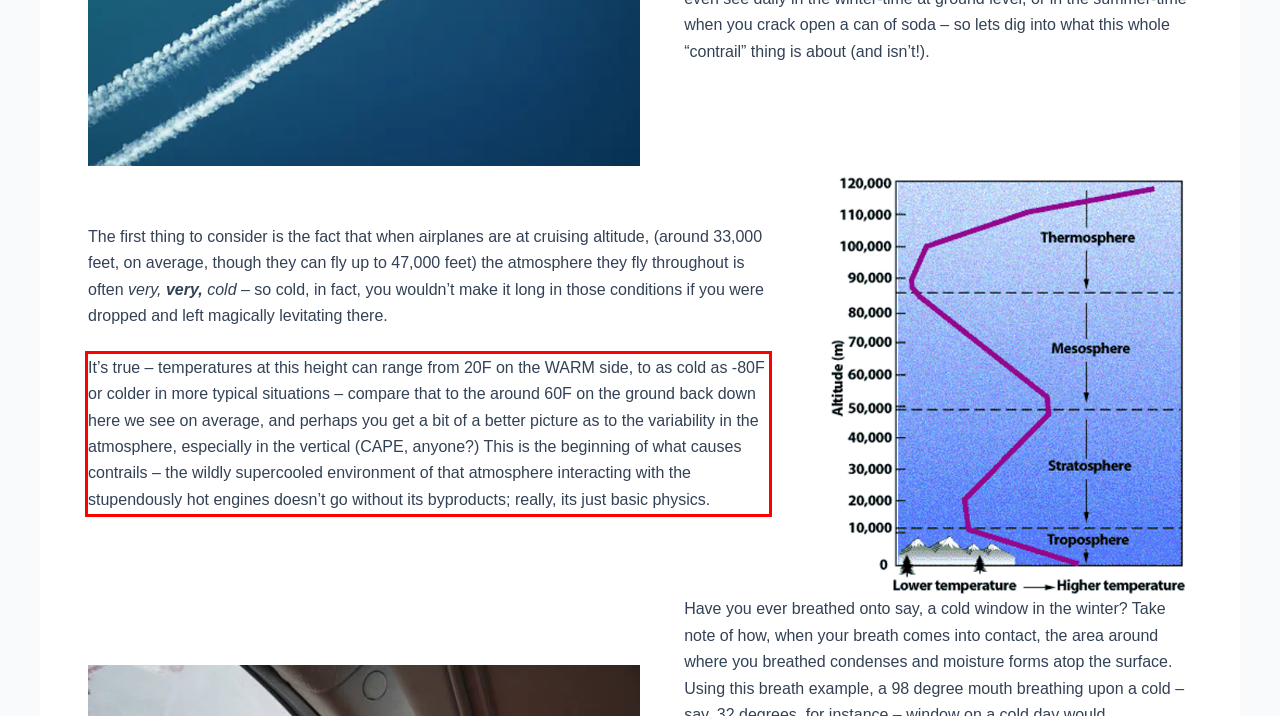Please identify the text within the red rectangular bounding box in the provided webpage screenshot.

It’s true – temperatures at this height can range from 20F on the WARM side, to as cold as -80F or colder in more typical situations – compare that to the around 60F on the ground back down here we see on average, and perhaps you get a bit of a better picture as to the variability in the atmosphere, especially in the vertical (CAPE, anyone?) This is the beginning of what causes contrails – the wildly supercooled environment of that atmosphere interacting with the stupendously hot engines doesn’t go without its byproducts; really, its just basic physics.